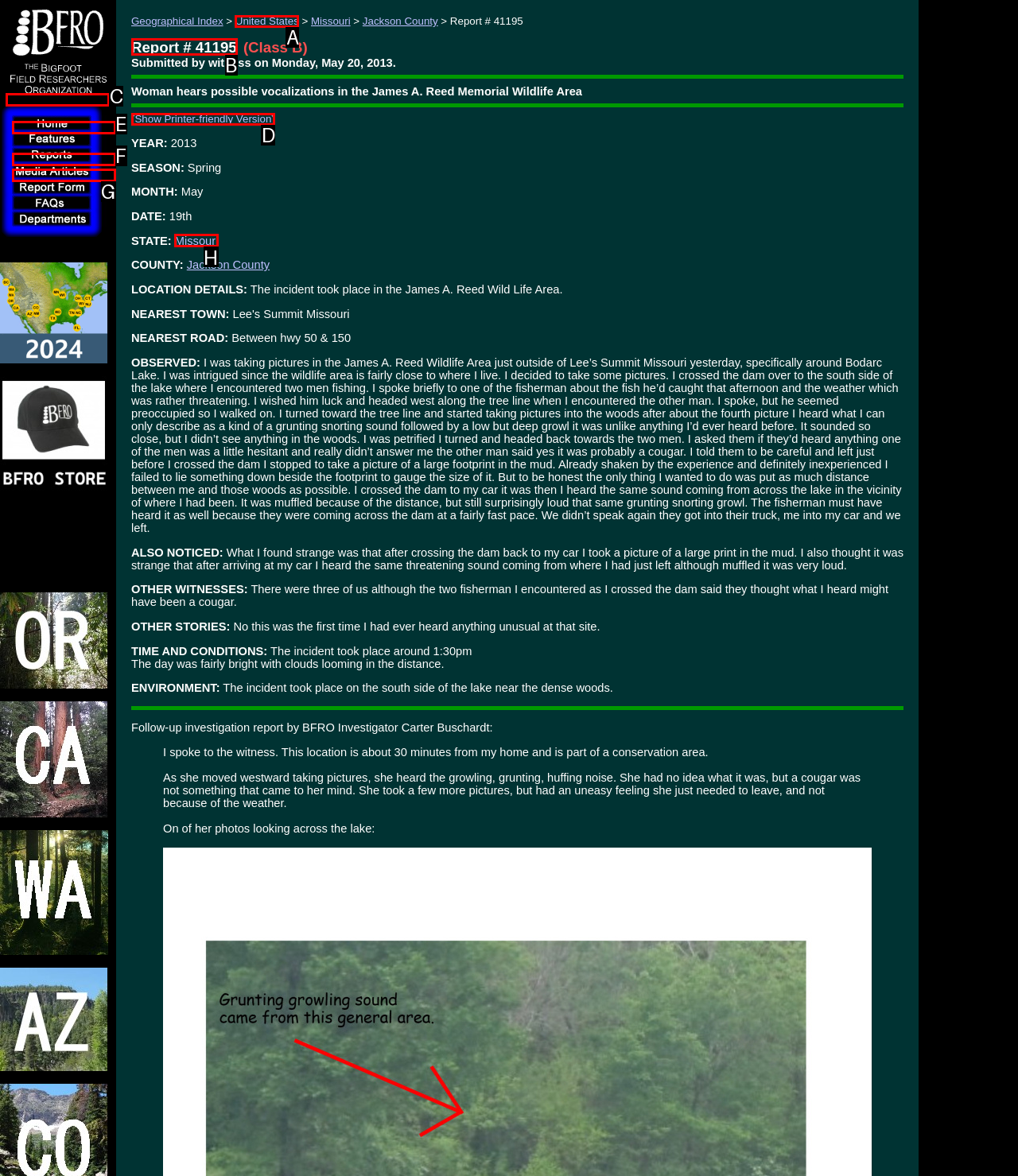Which UI element should you click on to achieve the following task: View the report details? Provide the letter of the correct option.

B